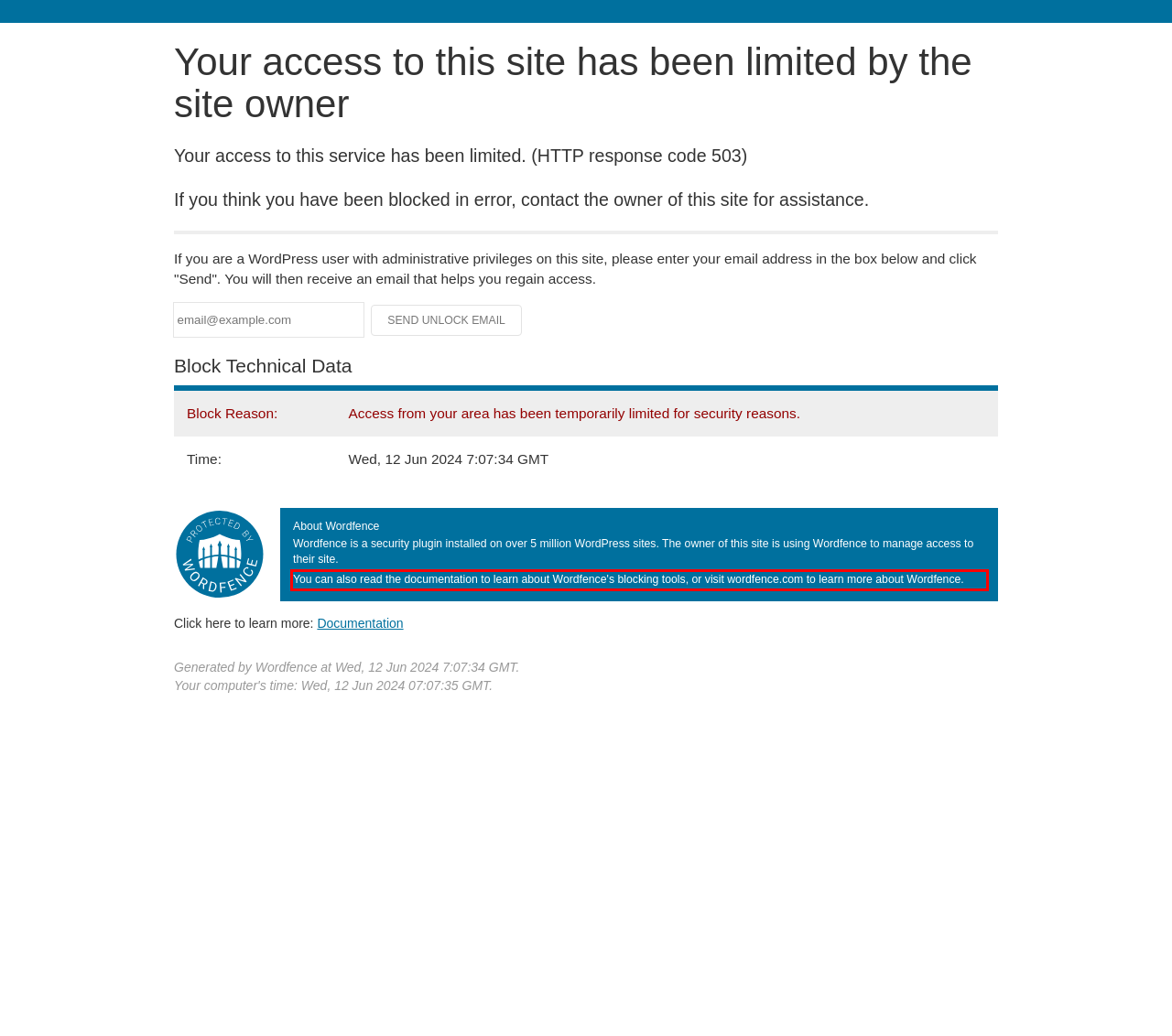Please recognize and transcribe the text located inside the red bounding box in the webpage image.

You can also read the documentation to learn about Wordfence's blocking tools, or visit wordfence.com to learn more about Wordfence.